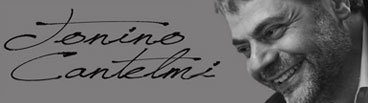Please answer the following question using a single word or phrase: What is the purpose of the visual element in the image?

to emphasize his expertise and personality